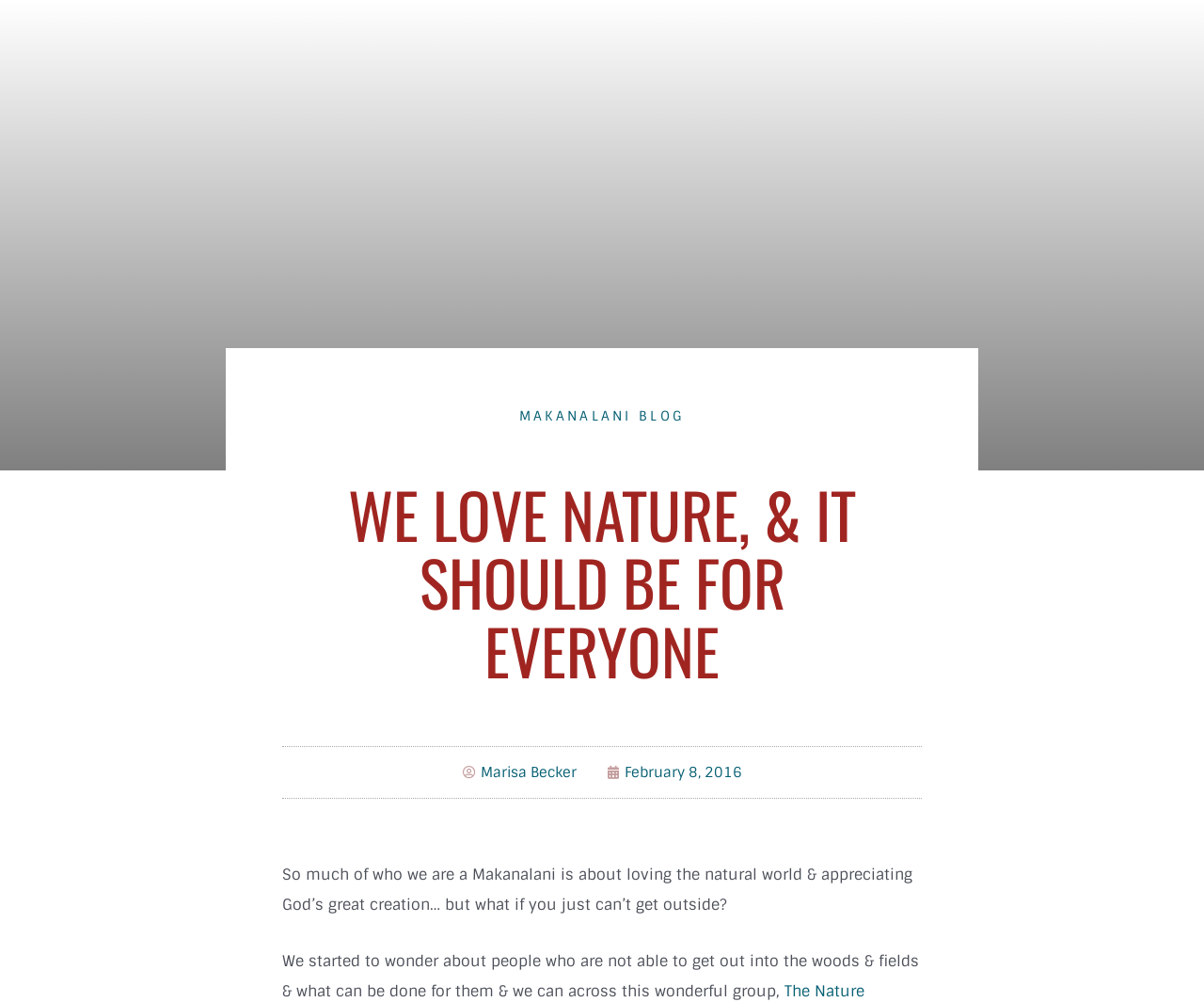Refer to the screenshot and answer the following question in detail:
What is the main theme of the article?

I found the answer by reading the main heading 'WE LOVE NATURE, & IT SHOULD BE FOR EVERYONE' and the first sentence of the article which talks about loving the natural world.